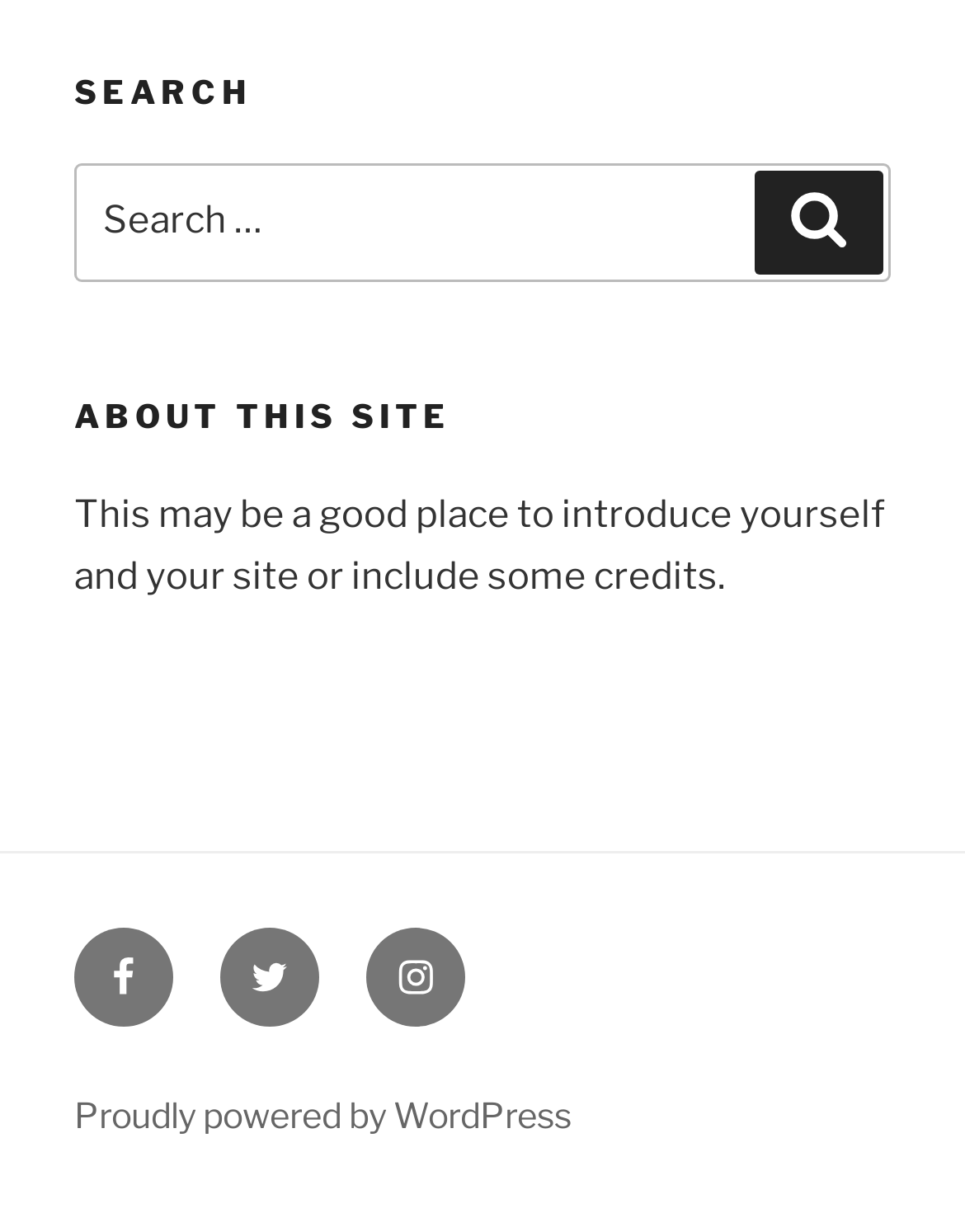Give a one-word or short phrase answer to the question: 
What is the purpose of the search box?

To search the site